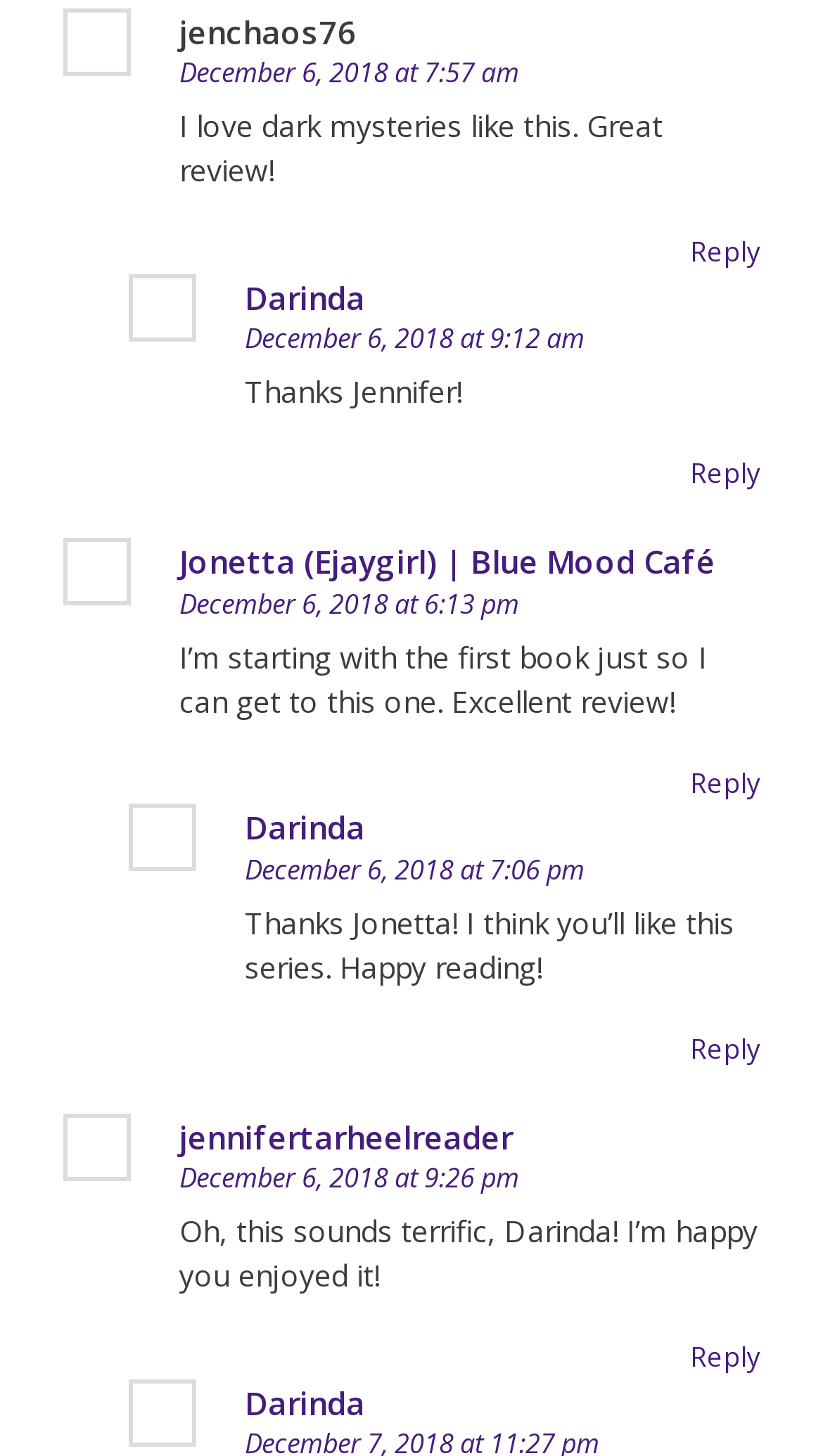Please provide a short answer using a single word or phrase for the question:
How many comments are there on this webpage?

4